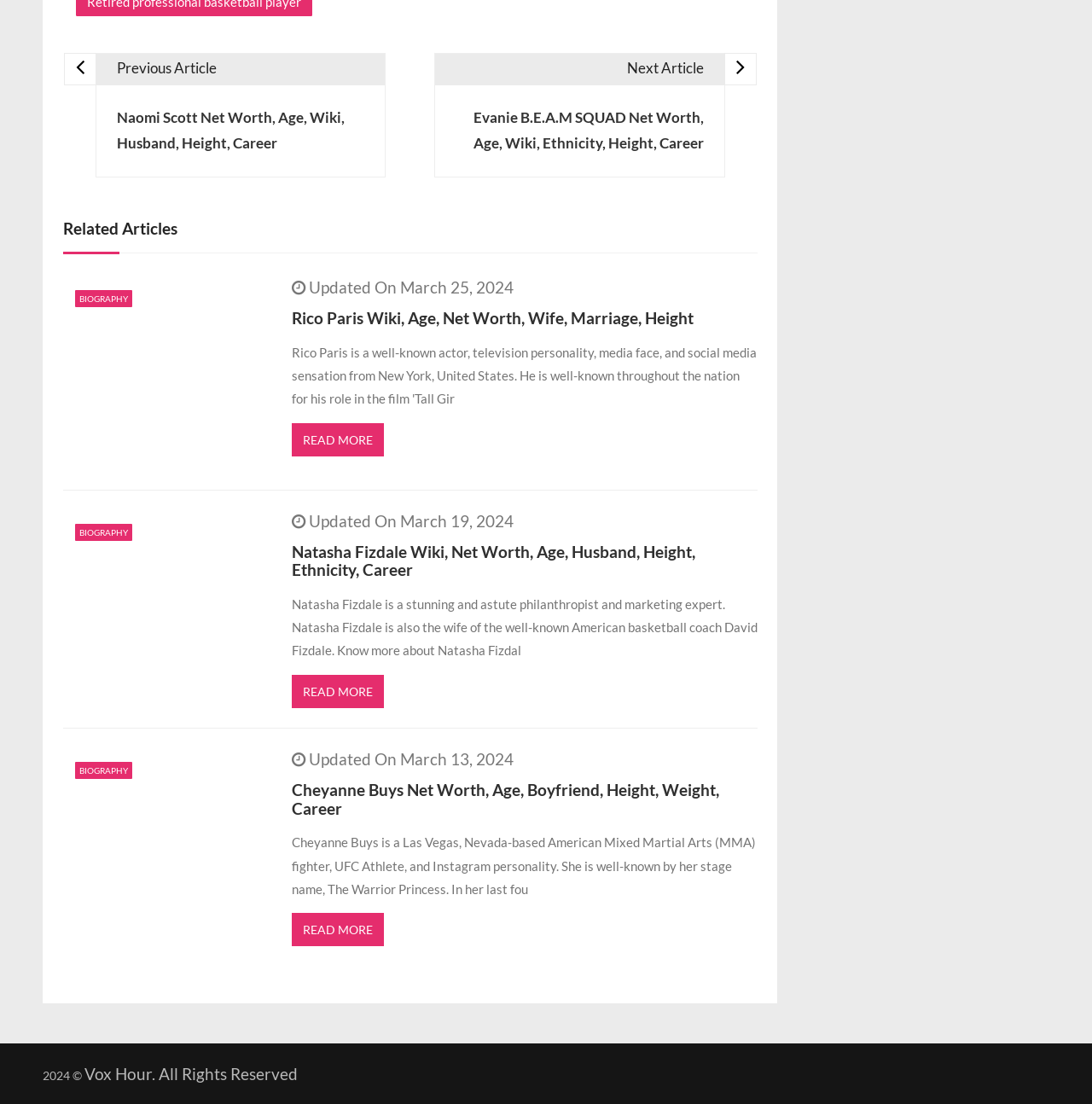Utilize the information from the image to answer the question in detail:
What type of information is provided about each celebrity?

Each celebrity's section provides a brief overview of their life, including their wiki, age, net worth, and other relevant information, with a 'READ MORE' link to access more detailed information.